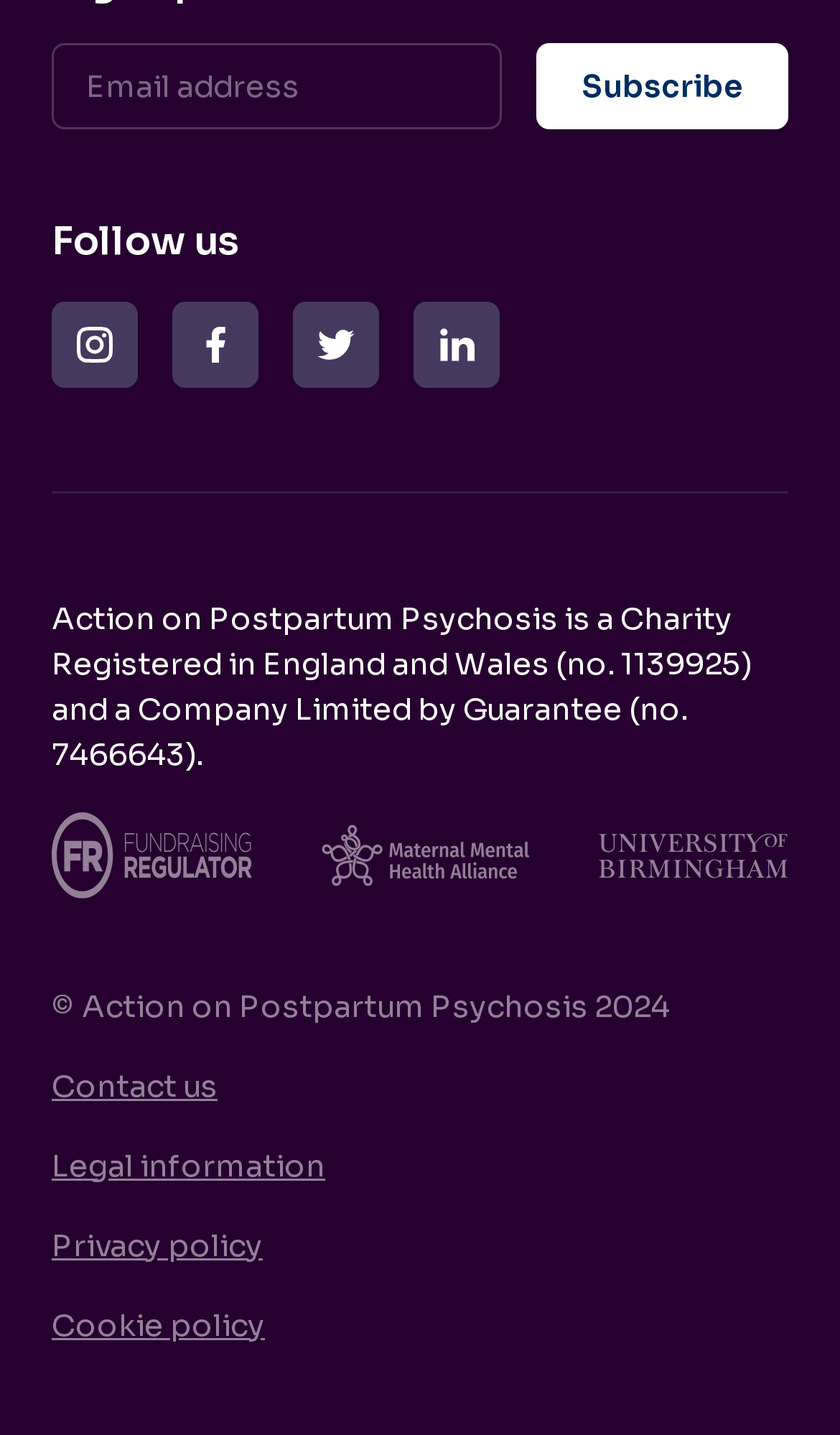Determine the bounding box for the UI element that matches this description: "alt="Fundraising Regulator"".

[0.062, 0.566, 0.299, 0.626]